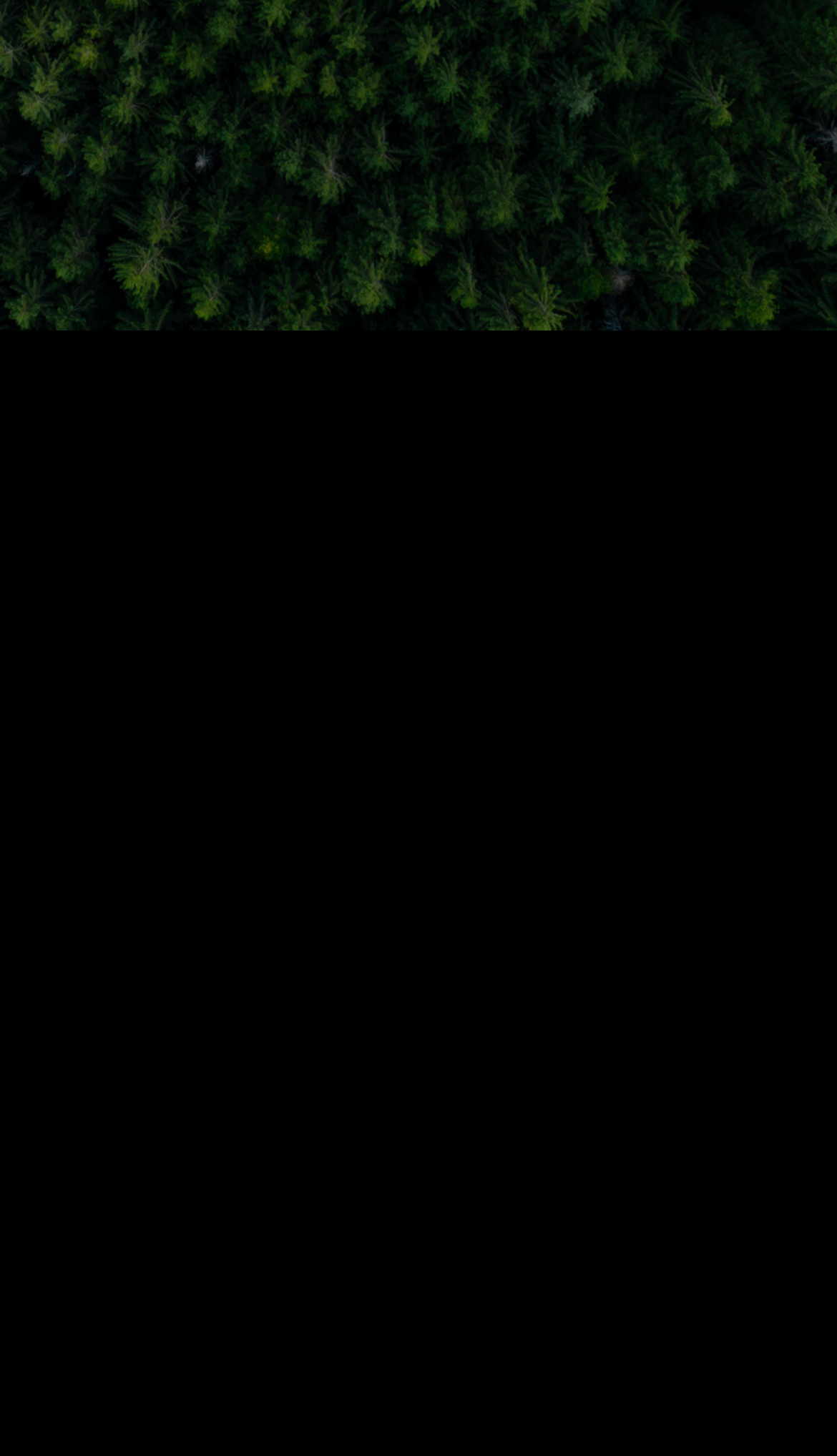Give a concise answer of one word or phrase to the question: 
How many links are there in the 'Footer 1B' section?

3